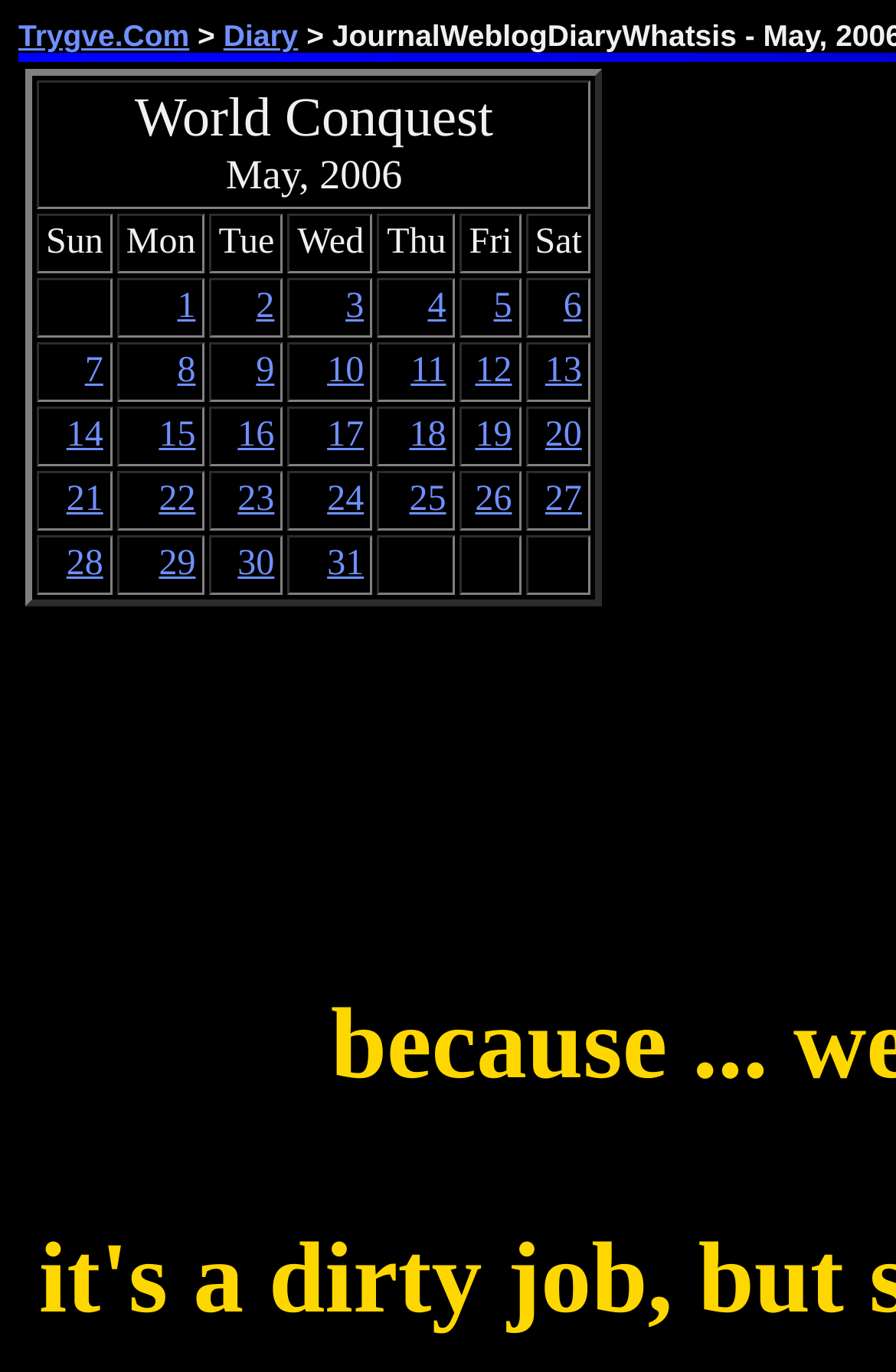Please mark the clickable region by giving the bounding box coordinates needed to complete this instruction: "click on 1".

[0.198, 0.209, 0.218, 0.238]